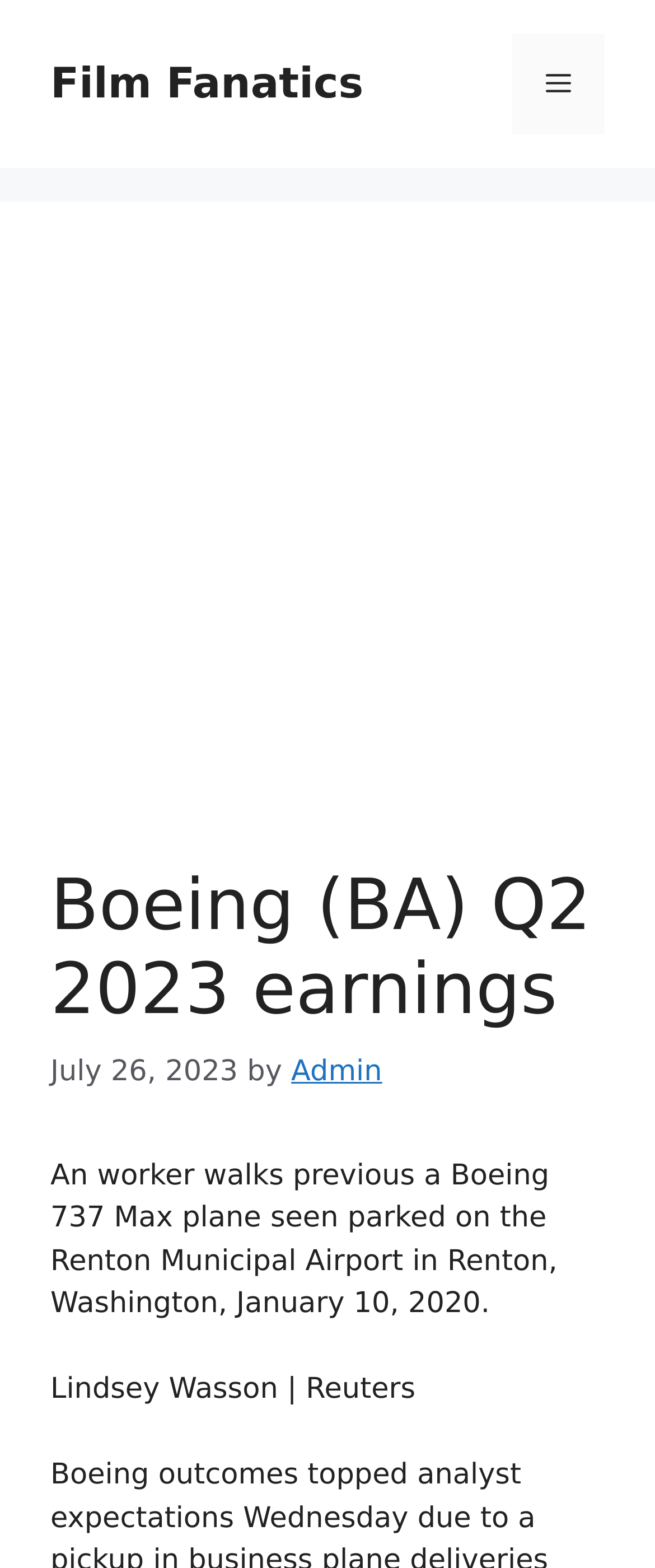Answer this question using a single word or a brief phrase:
Who is the author of the article?

Admin